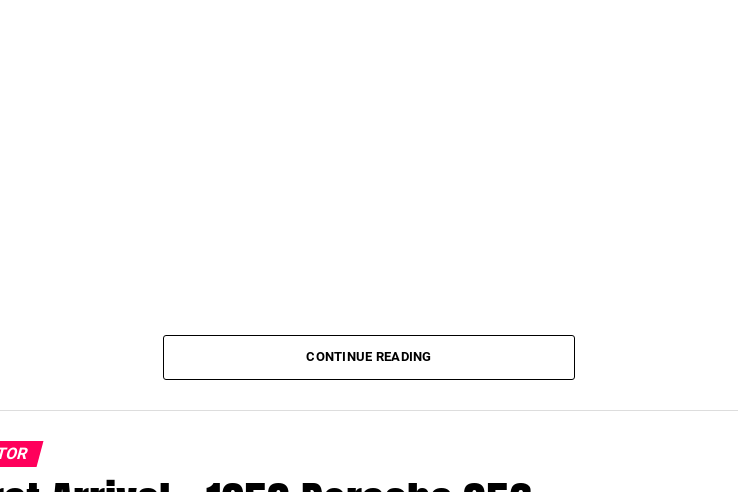Based on the visual content of the image, answer the question thoroughly: What is the goal of the motorcycle project?

The caption reflects the journey of transforming a vintage bike from a dormant state to a revitalized, functional piece of machinery, indicating that the goal of the project is to restore the motorcycle to its former glory.